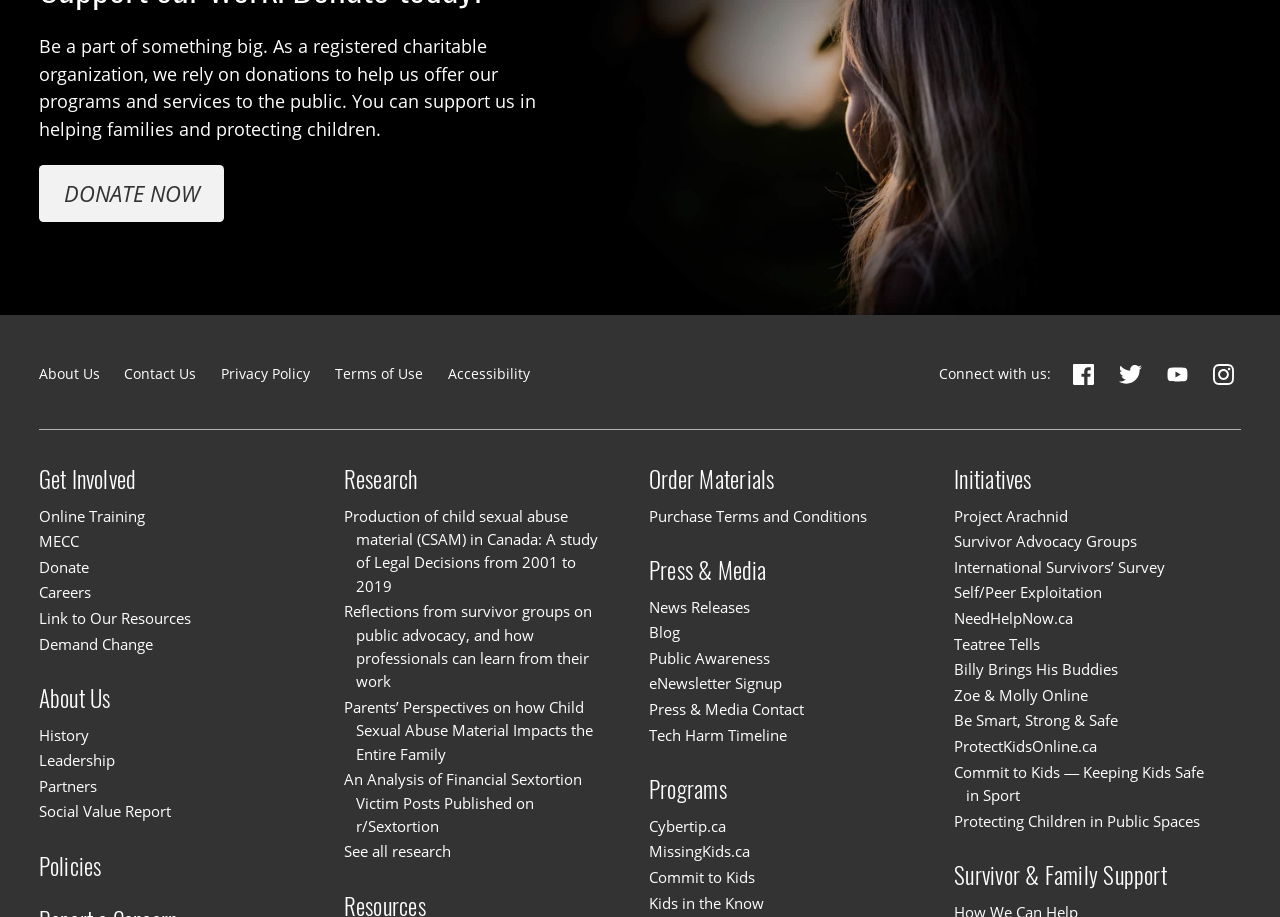Provide the bounding box coordinates for the area that should be clicked to complete the instruction: "Visit Facebook page".

[0.833, 0.393, 0.86, 0.424]